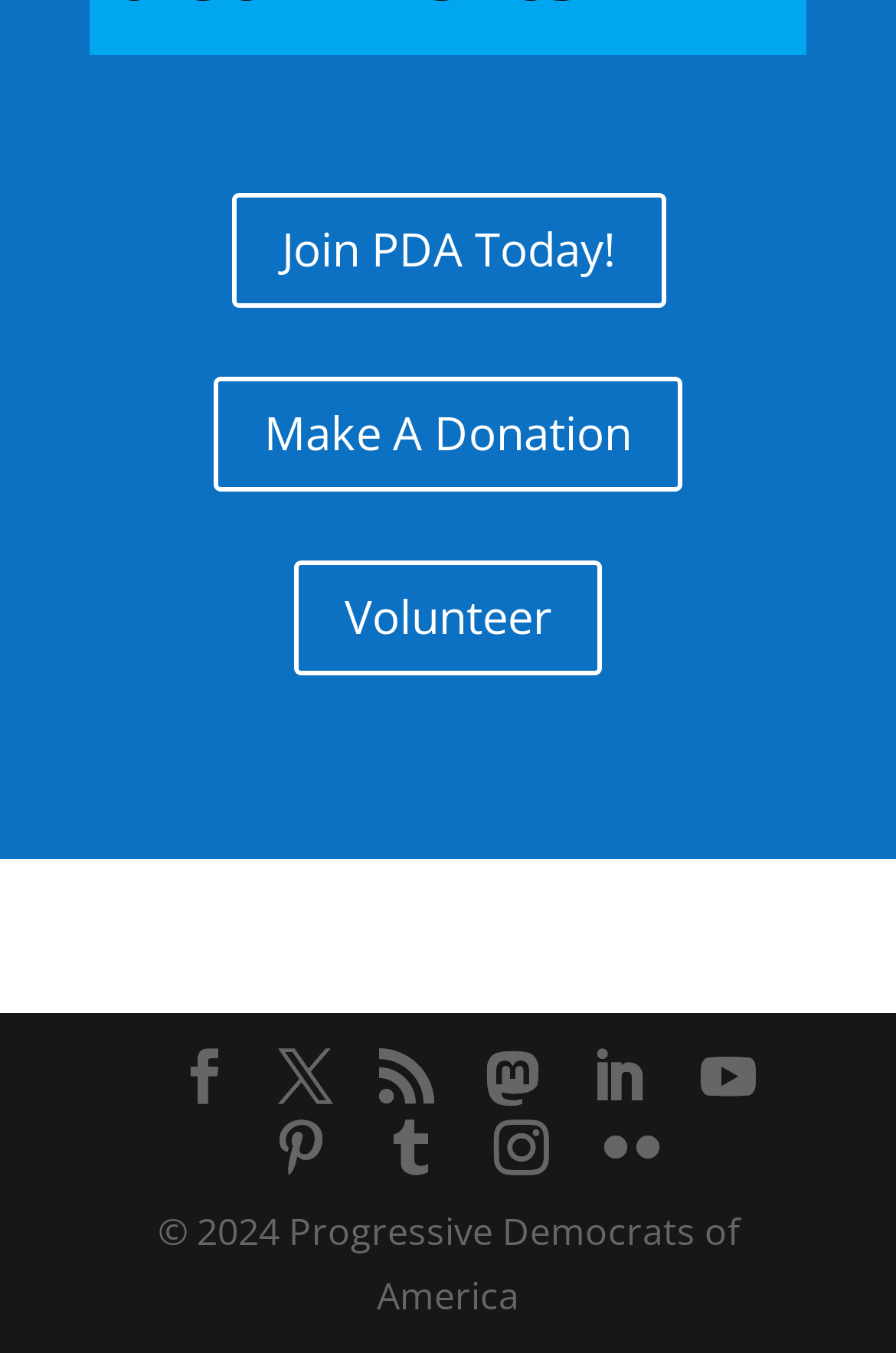How many social media links are there?
Using the image, provide a concise answer in one word or a short phrase.

9